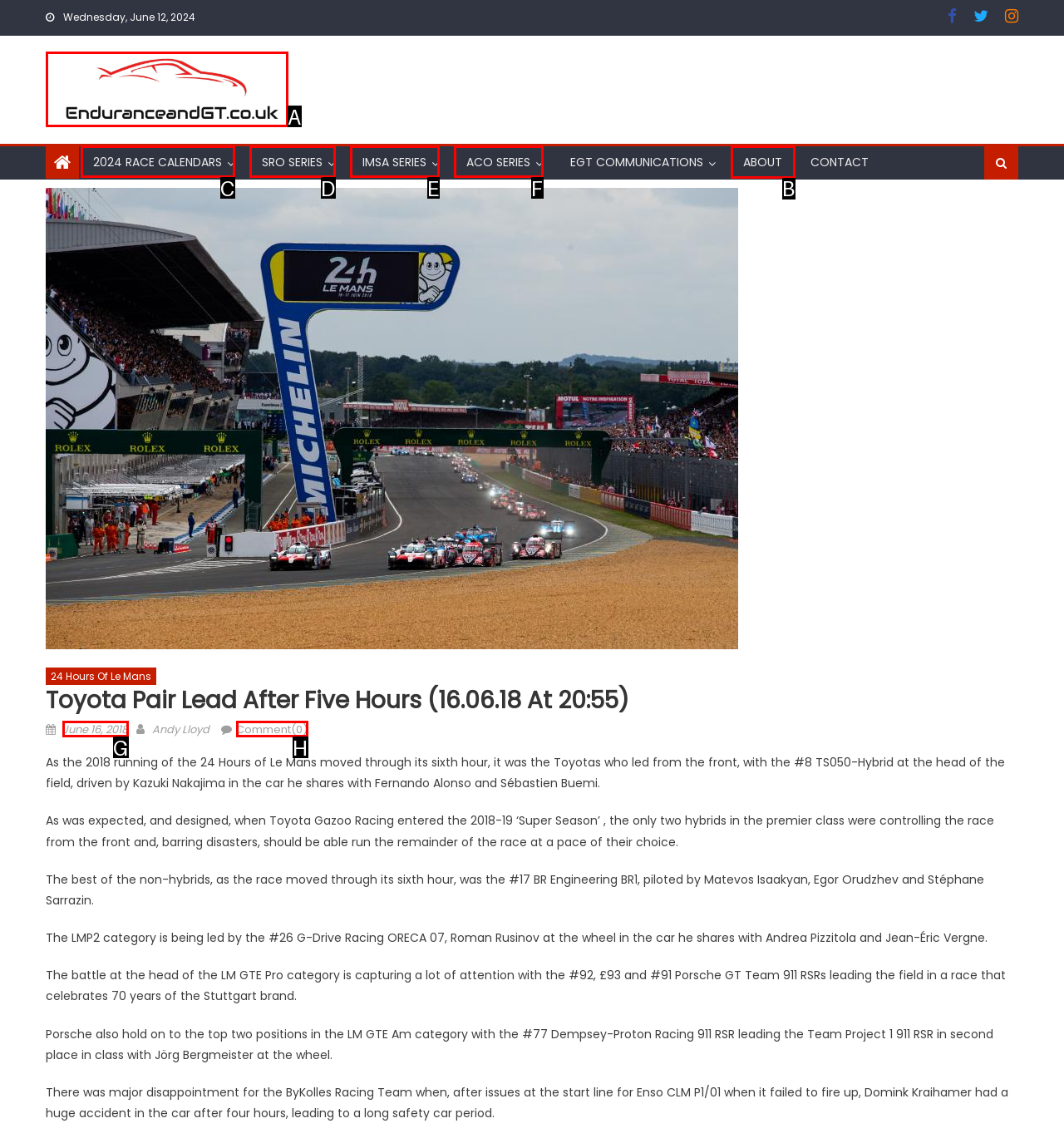Select the right option to accomplish this task: Check the 'About' section. Reply with the letter corresponding to the correct UI element.

B